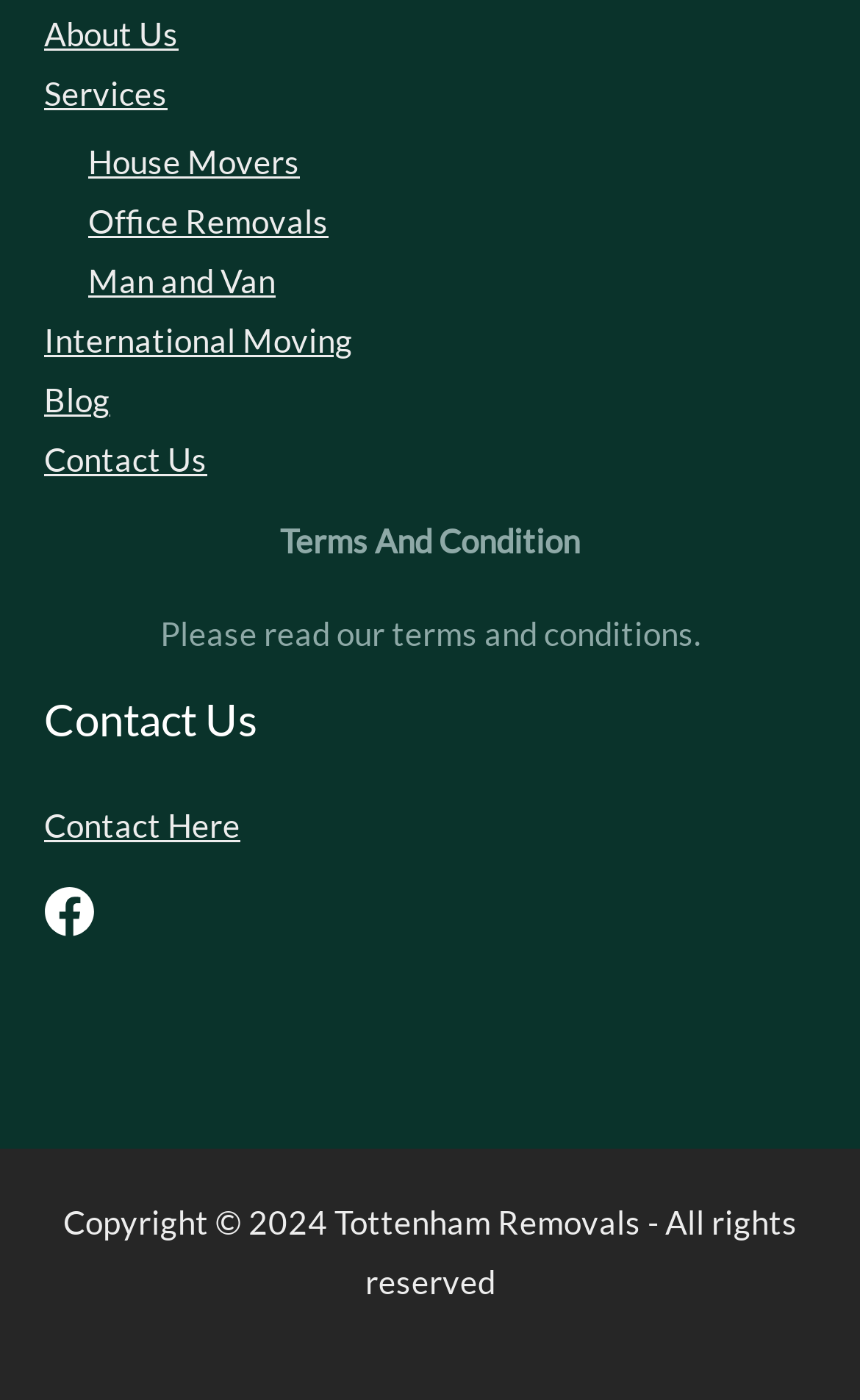Could you please study the image and provide a detailed answer to the question:
What is the social media platform linked in the footer?

The footer section contains a link 'Facebook' with a bounding box coordinate of [0.051, 0.634, 0.11, 0.67] which suggests that the website is linked to the Facebook social media platform.